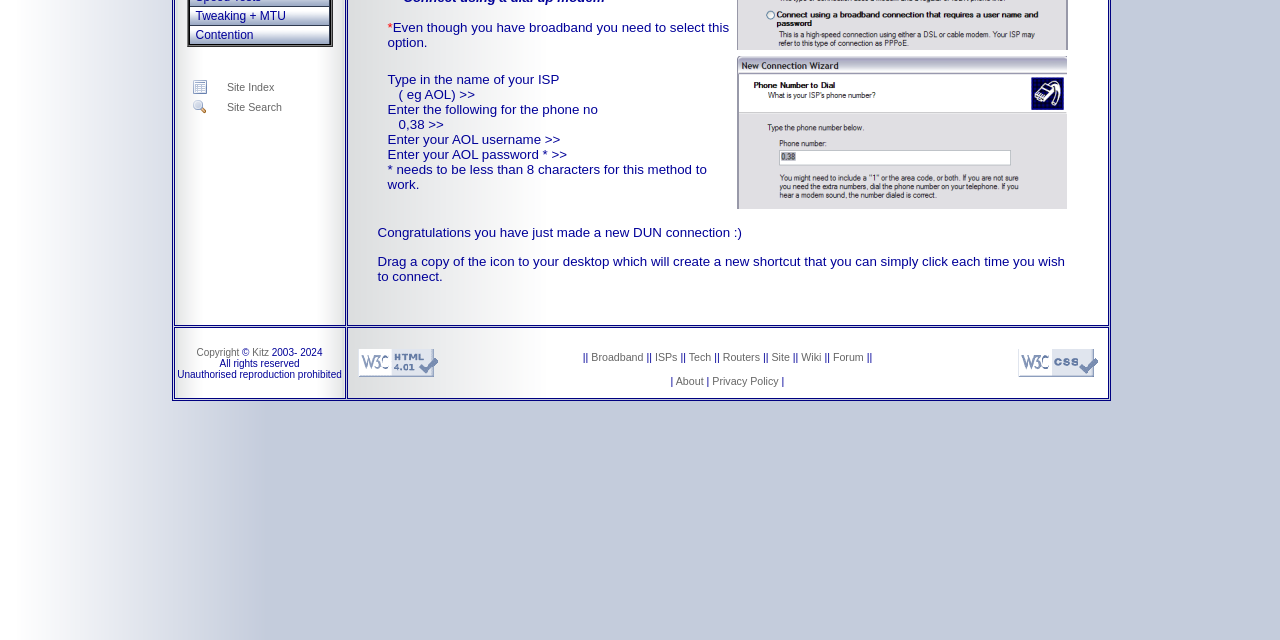Locate the UI element described as follows: "Routers". Return the bounding box coordinates as four float numbers between 0 and 1 in the order [left, top, right, bottom].

[0.565, 0.548, 0.594, 0.567]